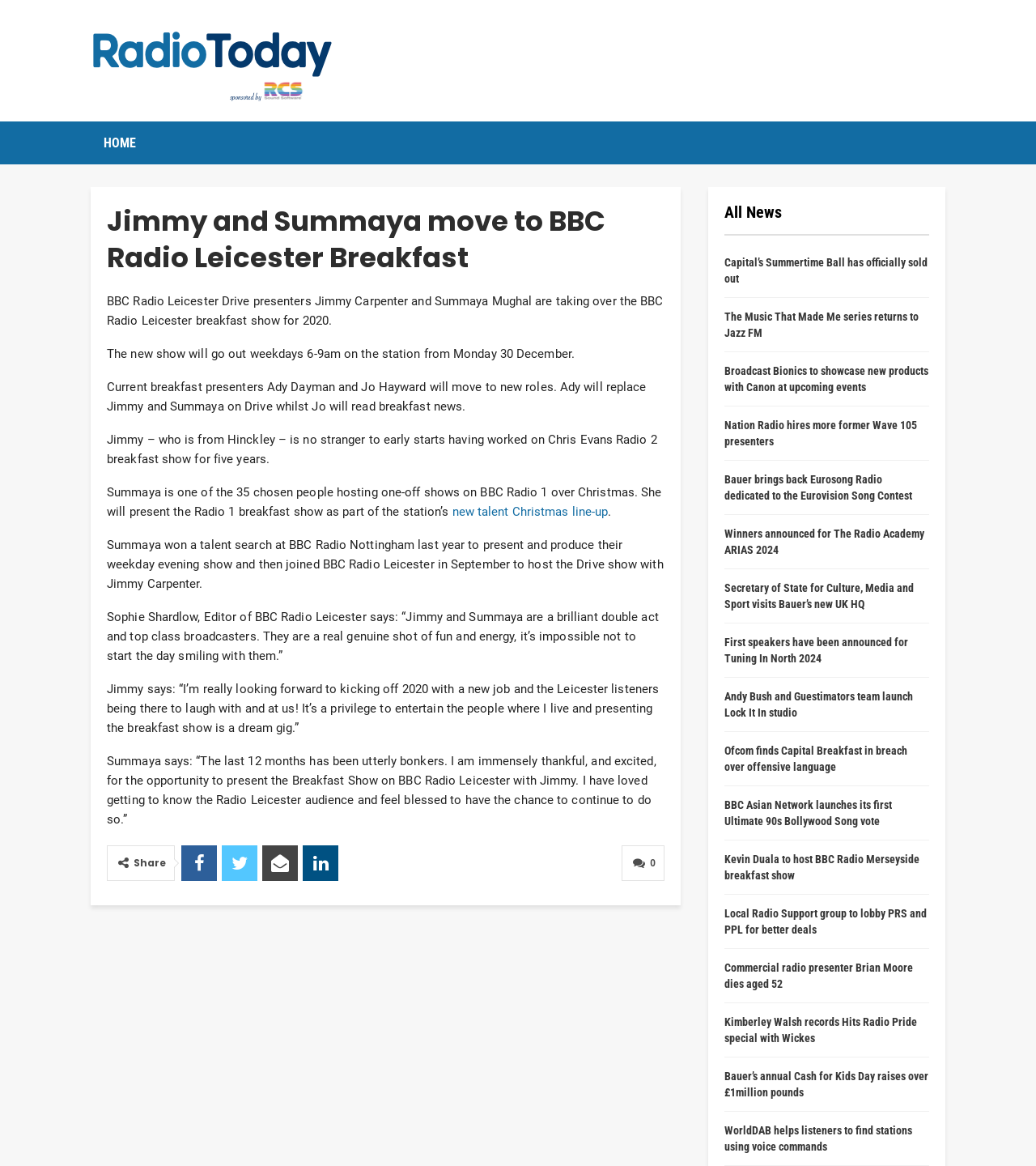What is the name of the Editor of BBC Radio Leicester?
Look at the screenshot and respond with one word or a short phrase.

Sophie Shardlow